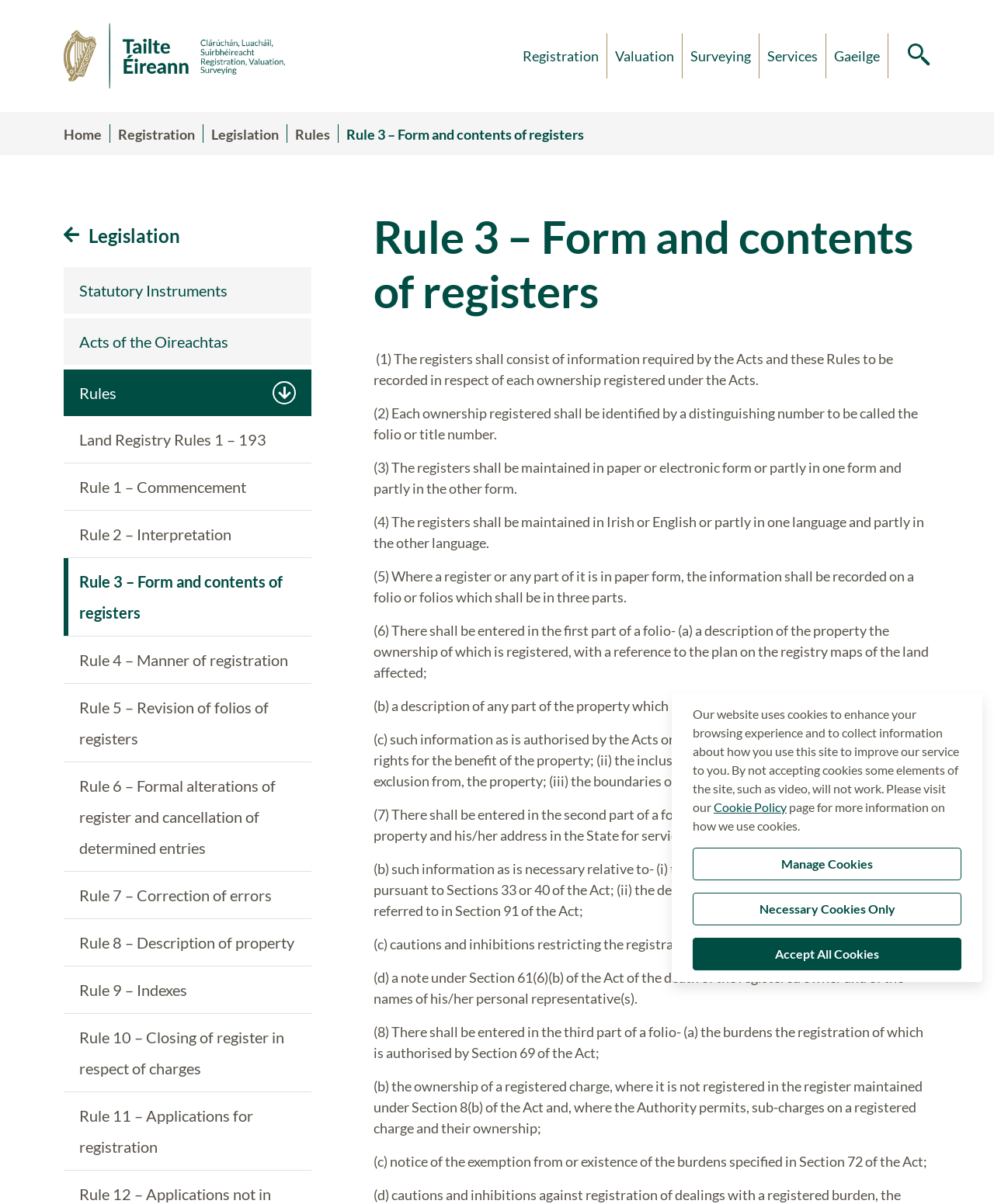Analyze the image and answer the question with as much detail as possible: 
What is the distinguishing number of each ownership registered?

Each ownership registered shall be identified by a distinguishing number to be called the folio or title number, as stated in the webpage.